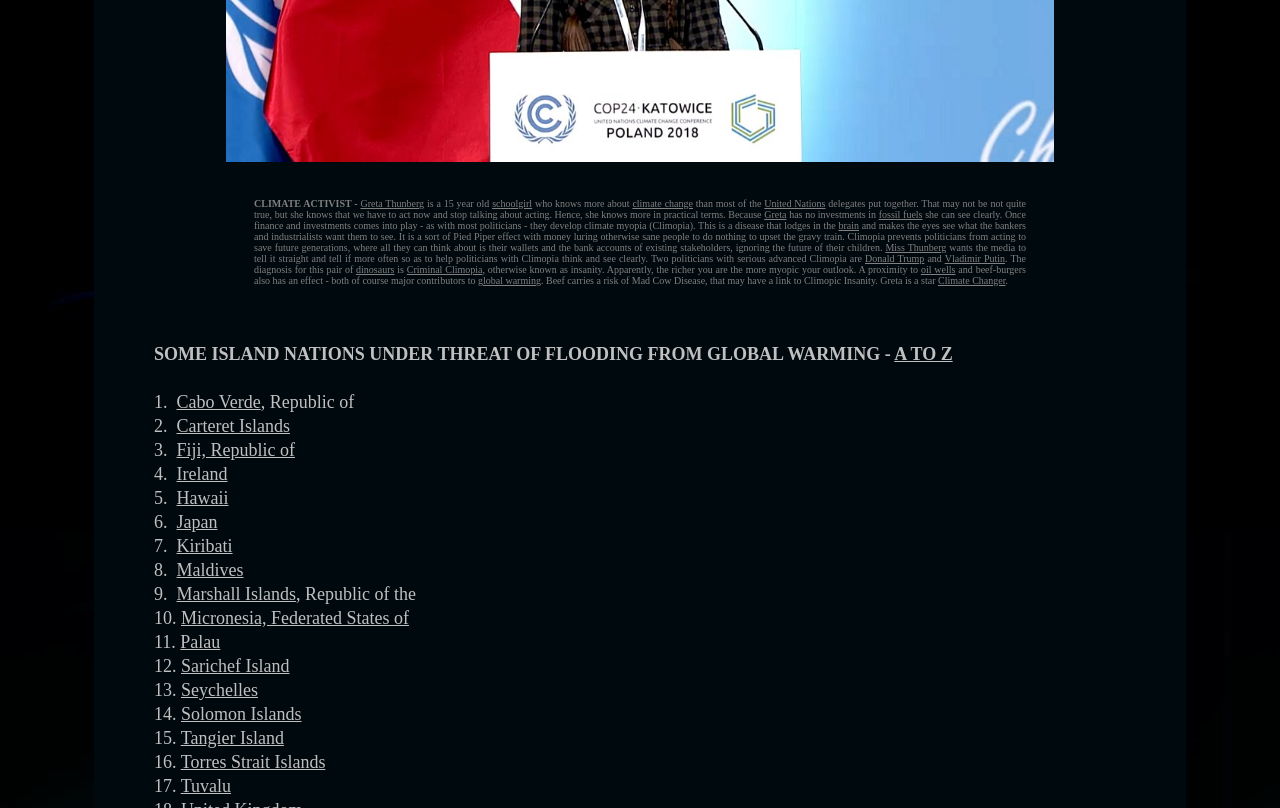What is Climopia?
Refer to the image and give a detailed answer to the question.

Climopia is a disease that lodges in the brain and makes the eyes see what the bankers and industrialists want them to see, preventing politicians from acting to save future generations.